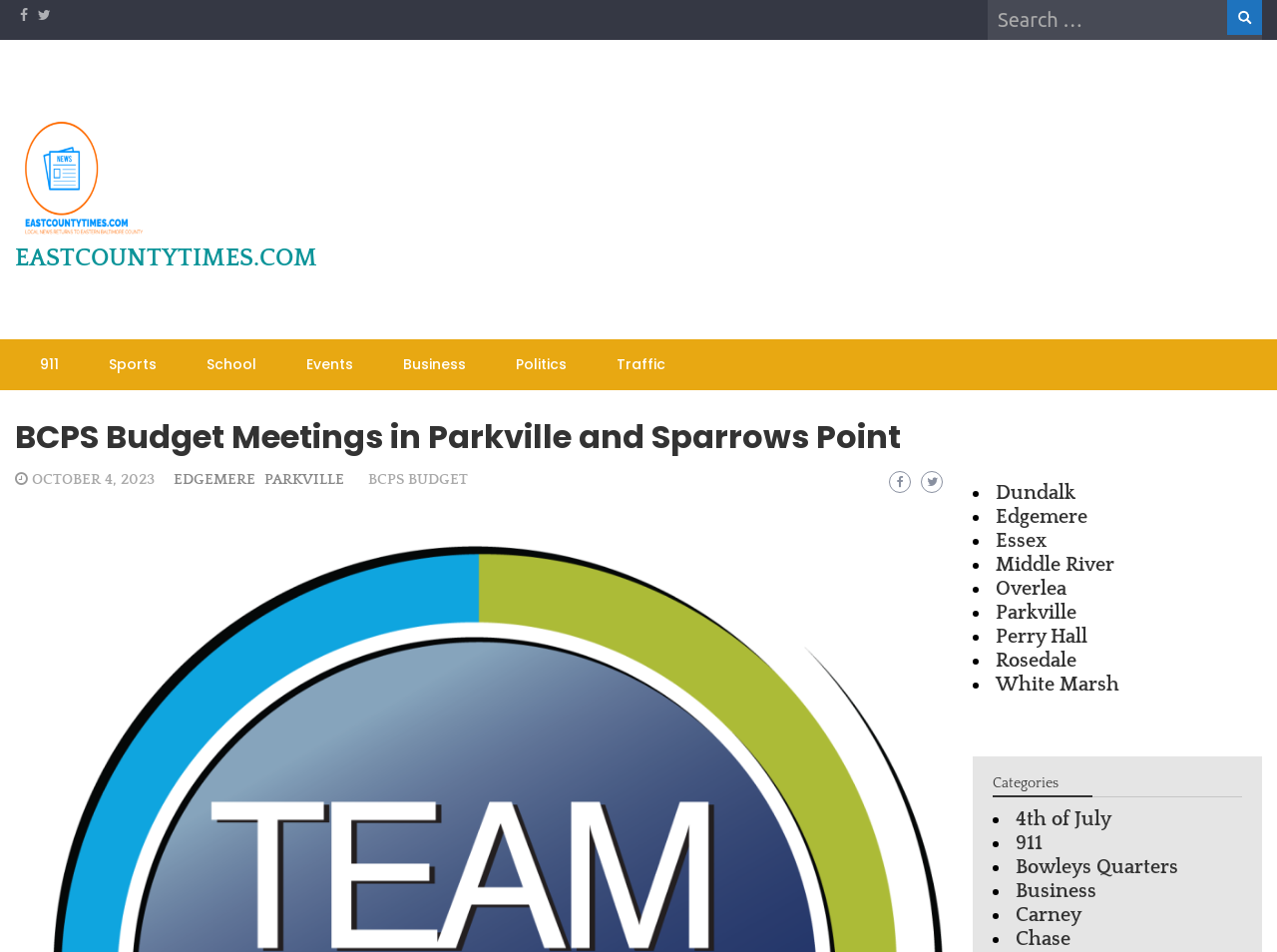Identify the bounding box coordinates of the section to be clicked to complete the task described by the following instruction: "Go to the 'PARKVILLE' meeting page". The coordinates should be four float numbers between 0 and 1, formatted as [left, top, right, bottom].

[0.207, 0.495, 0.27, 0.513]